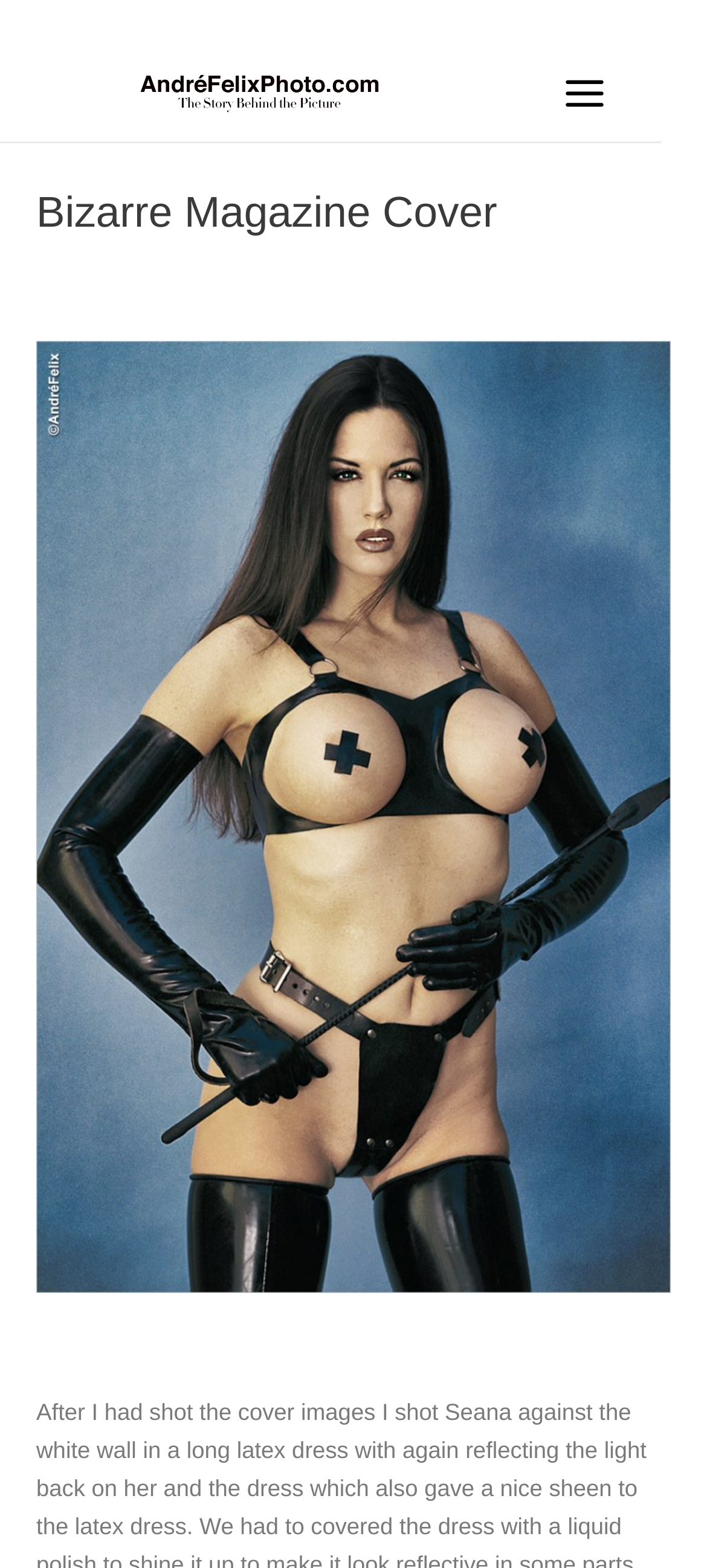What is the main content of the webpage?
Answer with a single word or short phrase according to what you see in the image.

Magazine cover